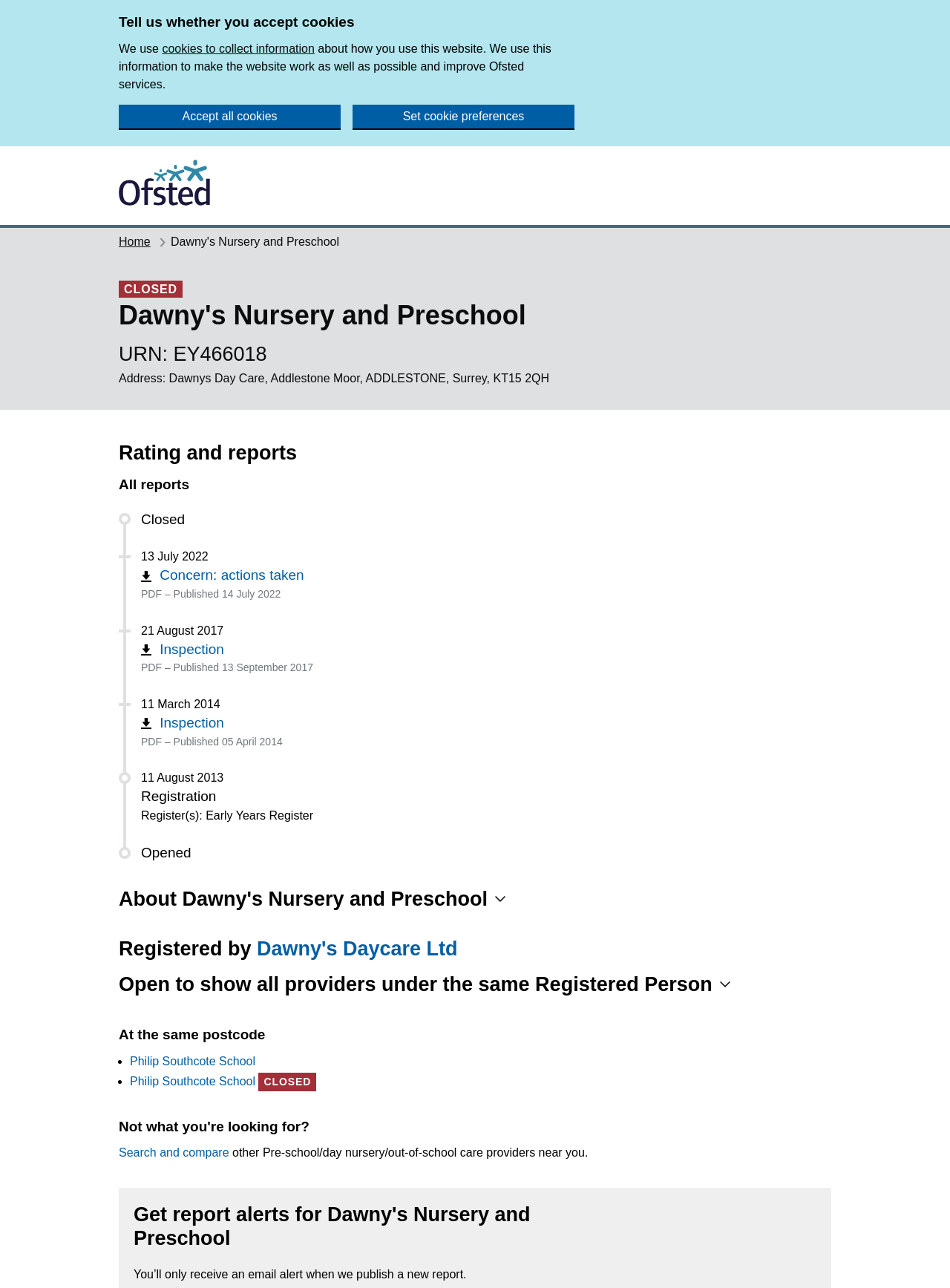Please specify the bounding box coordinates of the region to click in order to perform the following instruction: "Search and compare other providers".

[0.125, 0.89, 0.241, 0.9]